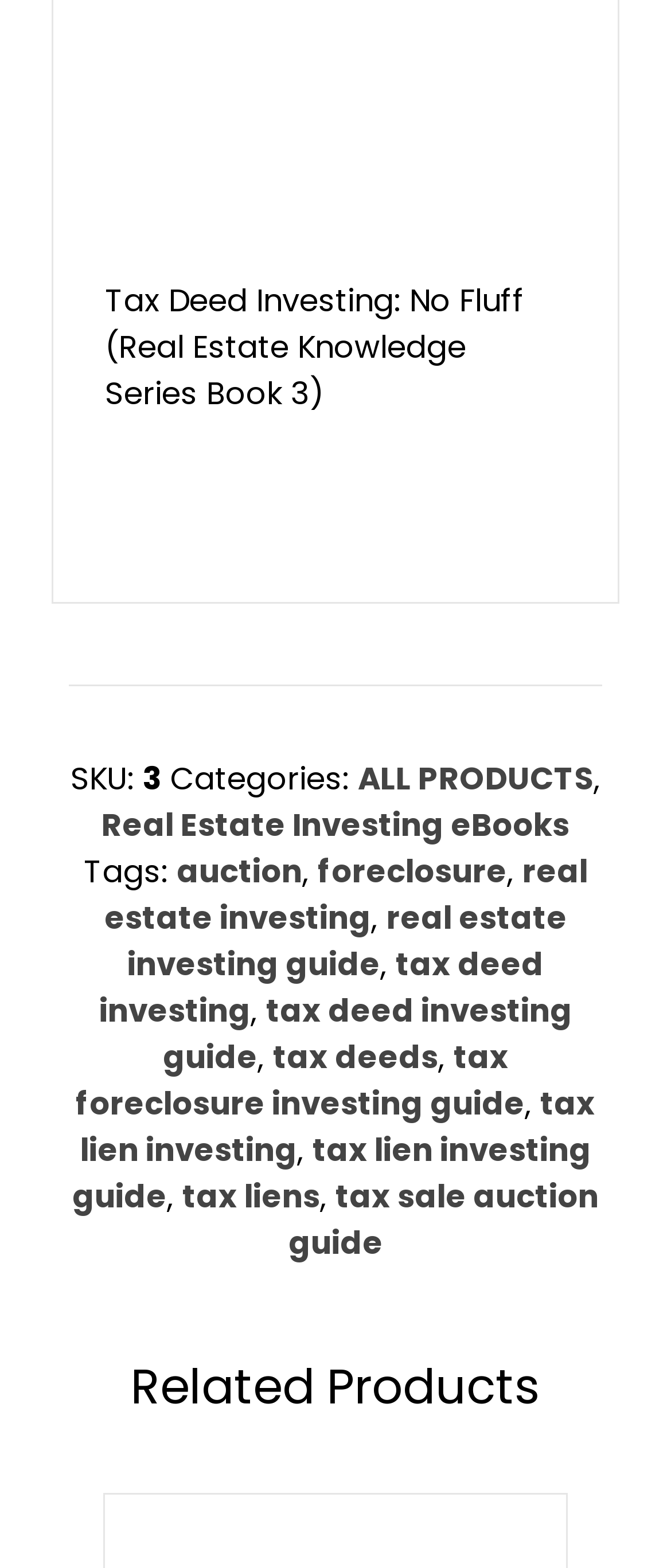Answer succinctly with a single word or phrase:
What is the title of the book?

Understanding Tax Lien & Tax Deed Investing